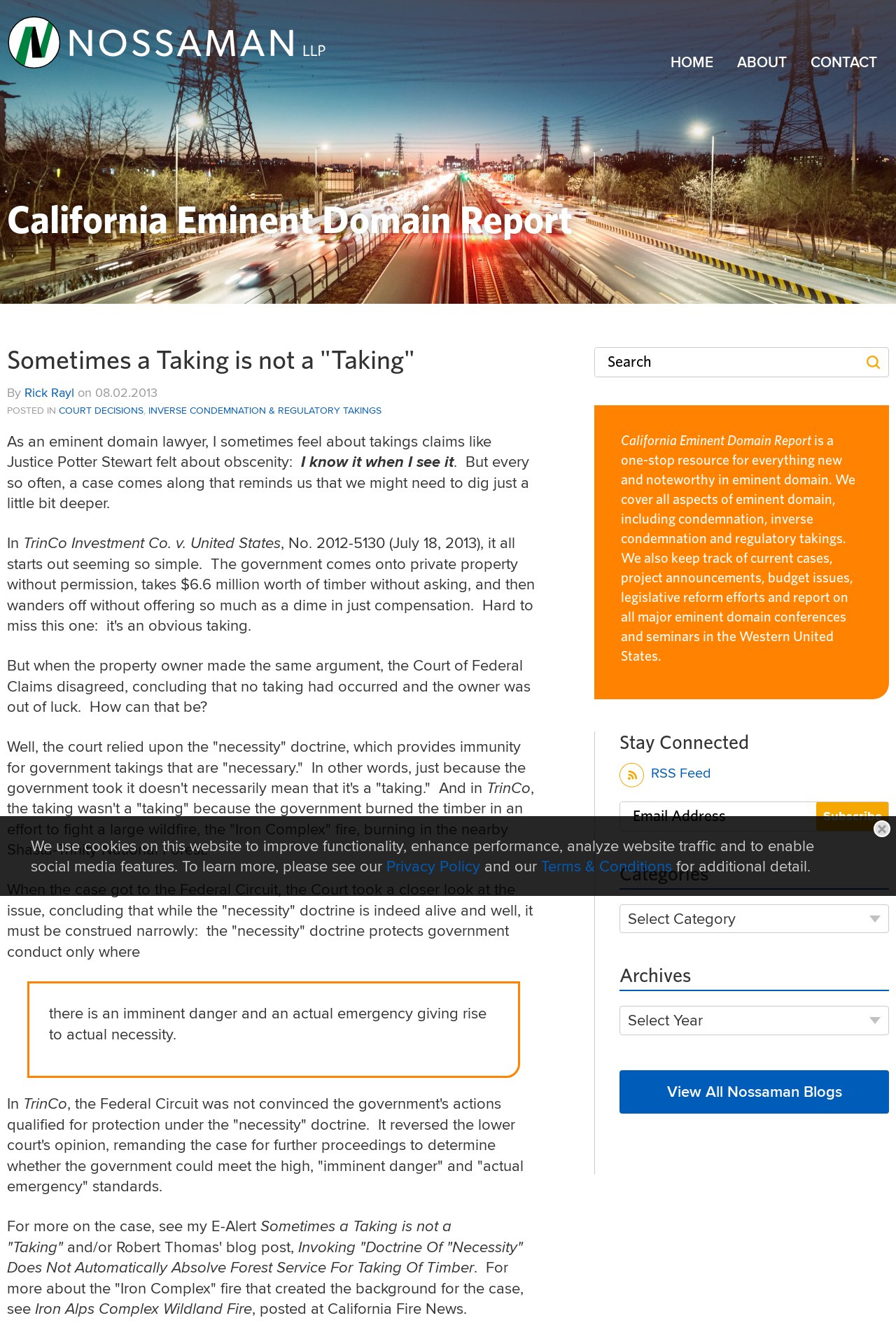Answer the question below with a single word or a brief phrase: 
What categories are available on the website?

Not specified